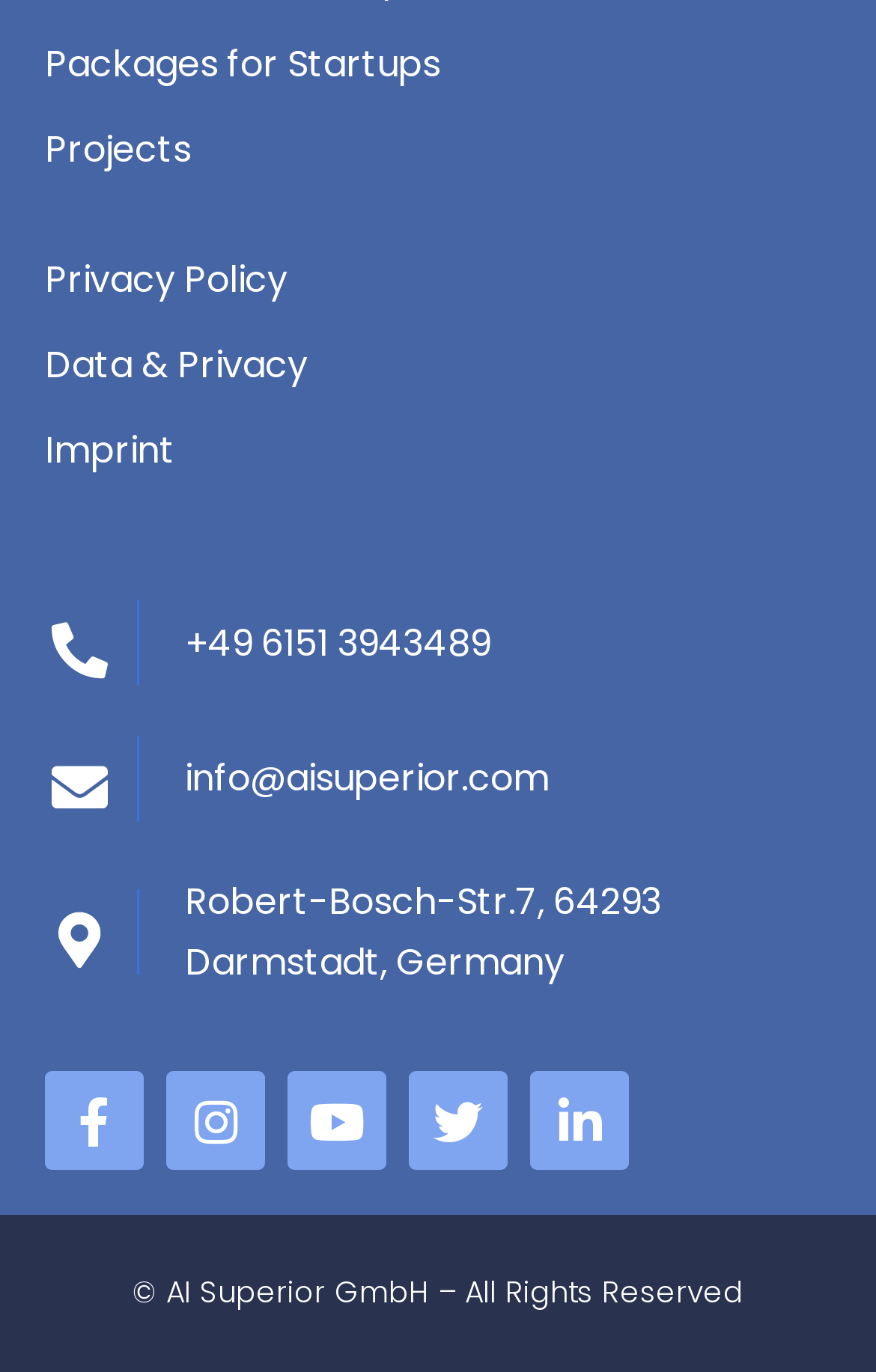What is the address of the company?
Could you answer the question with a detailed and thorough explanation?

I found the address 'Robert-Bosch-Str.7, 64293 Darmstadt, Germany' at the bottom of the webpage, in the contact information section.